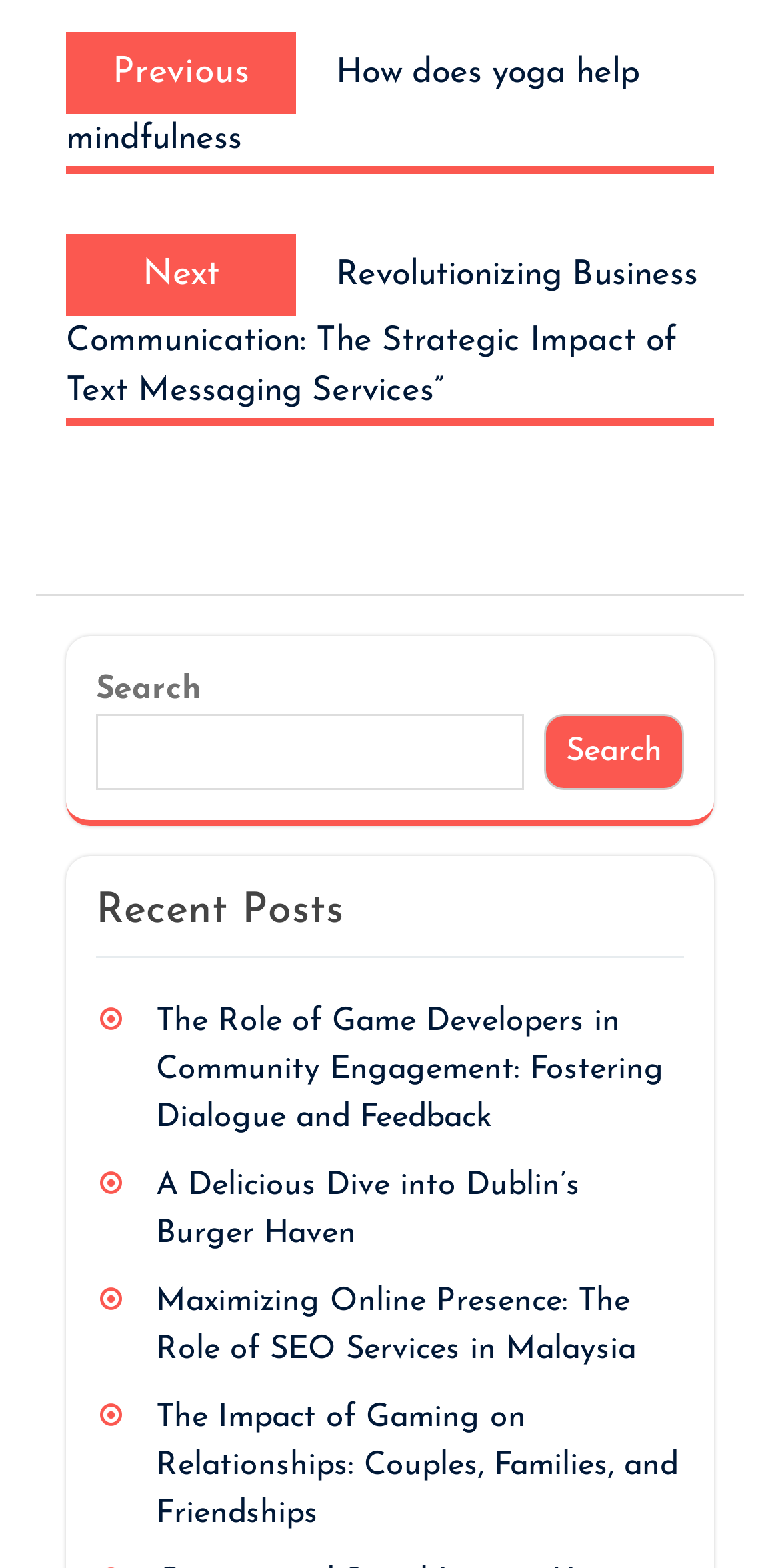Determine the bounding box coordinates of the clickable region to follow the instruction: "Click next post".

[0.084, 0.149, 0.916, 0.266]